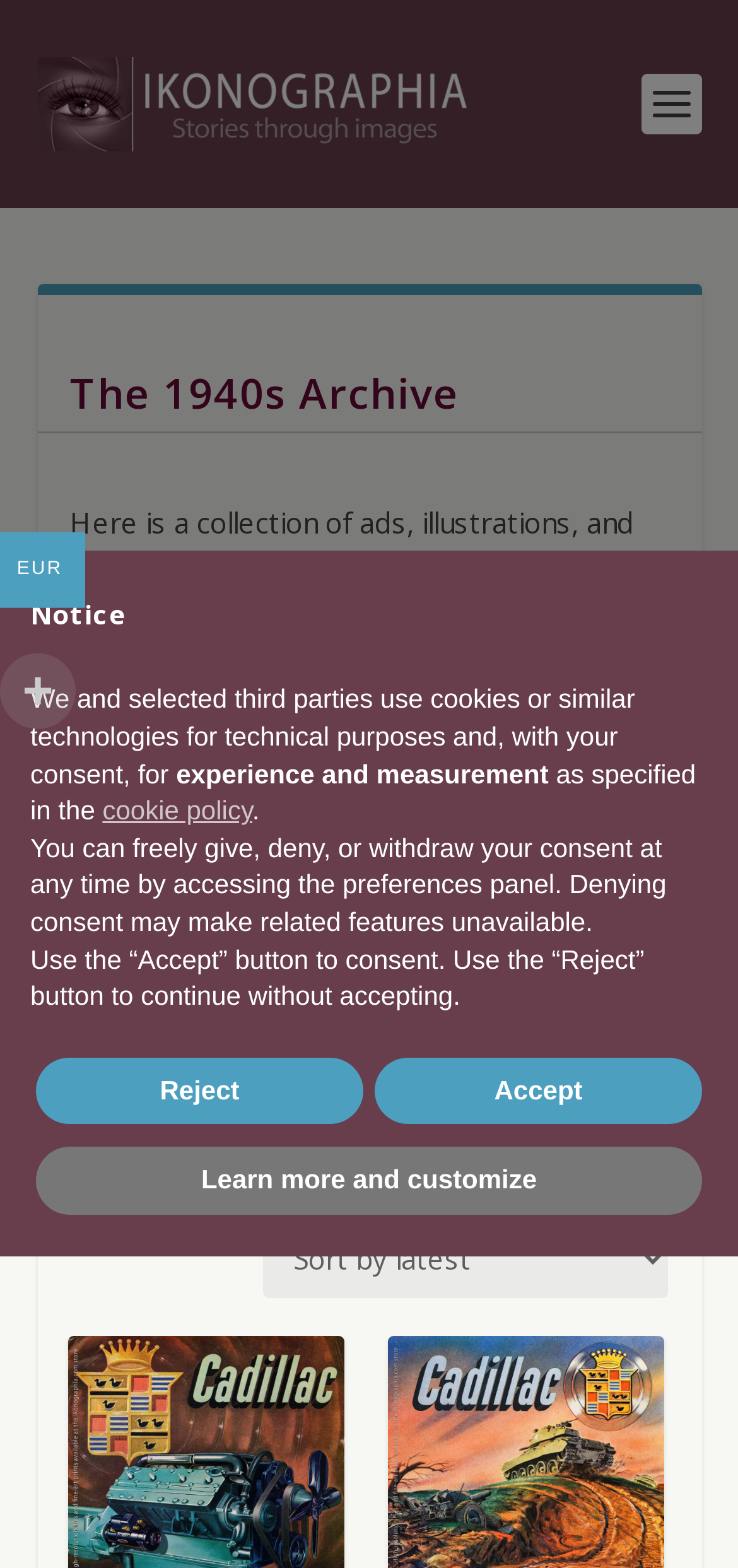Extract the bounding box of the UI element described as: "Reject".

[0.049, 0.674, 0.492, 0.717]